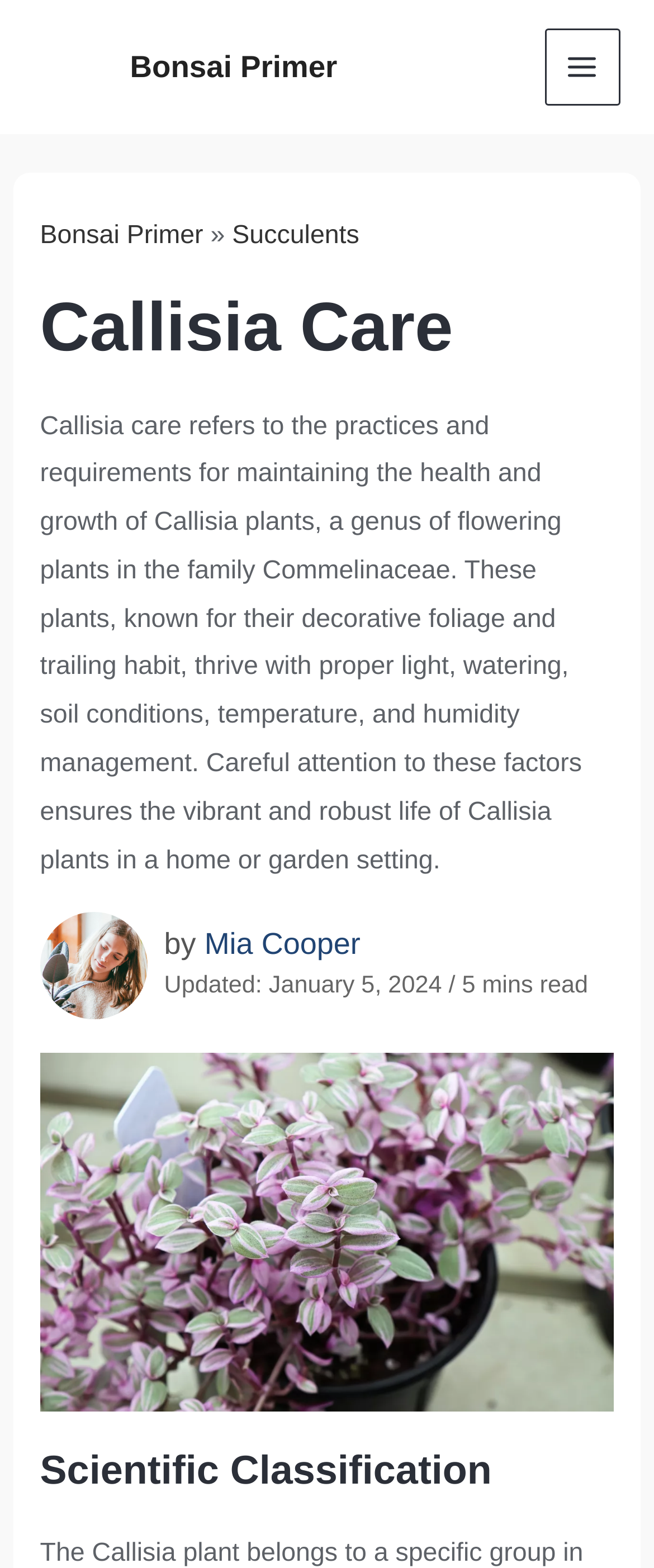Please answer the following question using a single word or phrase: What is the name of the plant genus discussed on this page?

Callisia